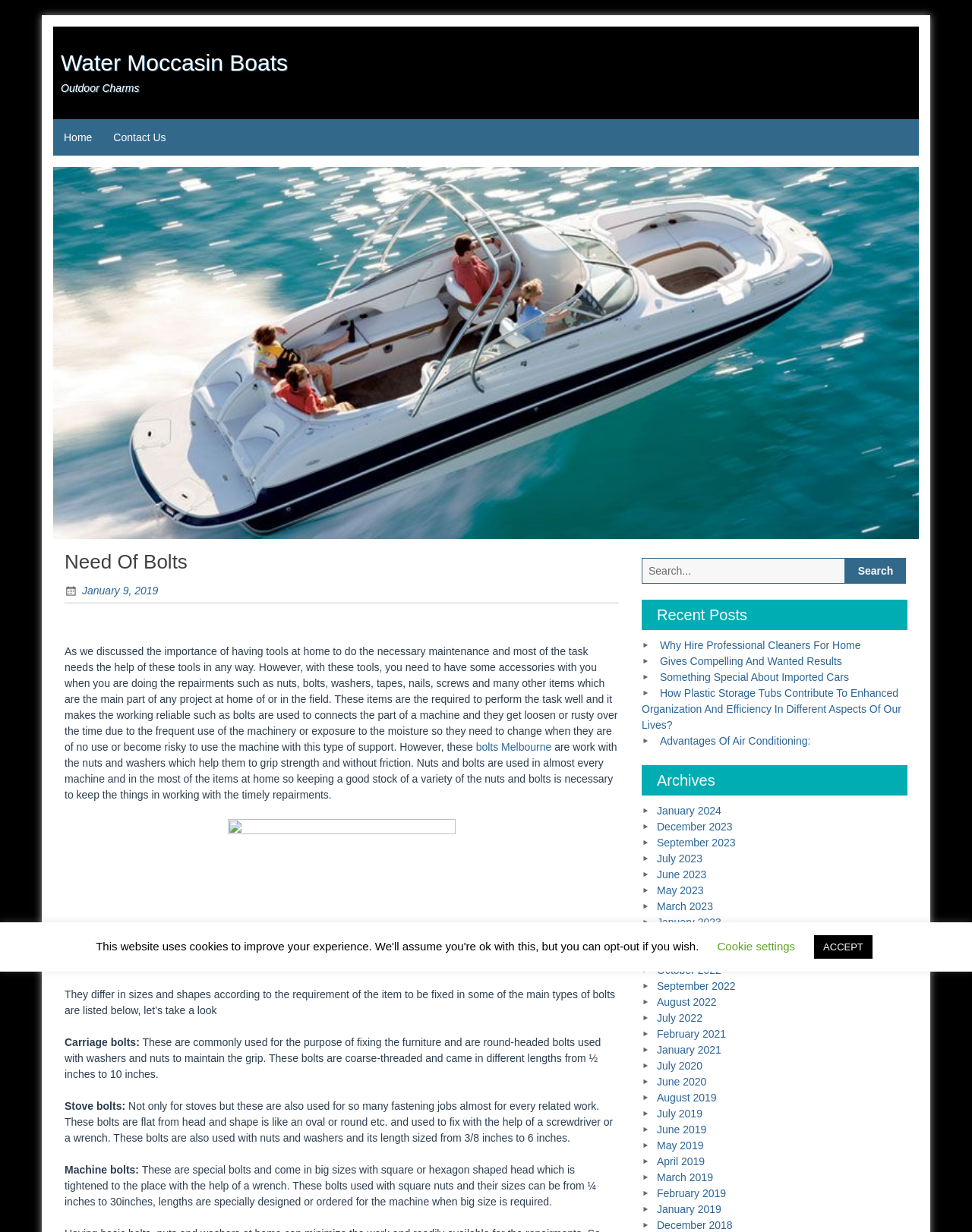Please find the bounding box coordinates for the clickable element needed to perform this instruction: "Learn about carriage bolts".

[0.066, 0.841, 0.144, 0.851]